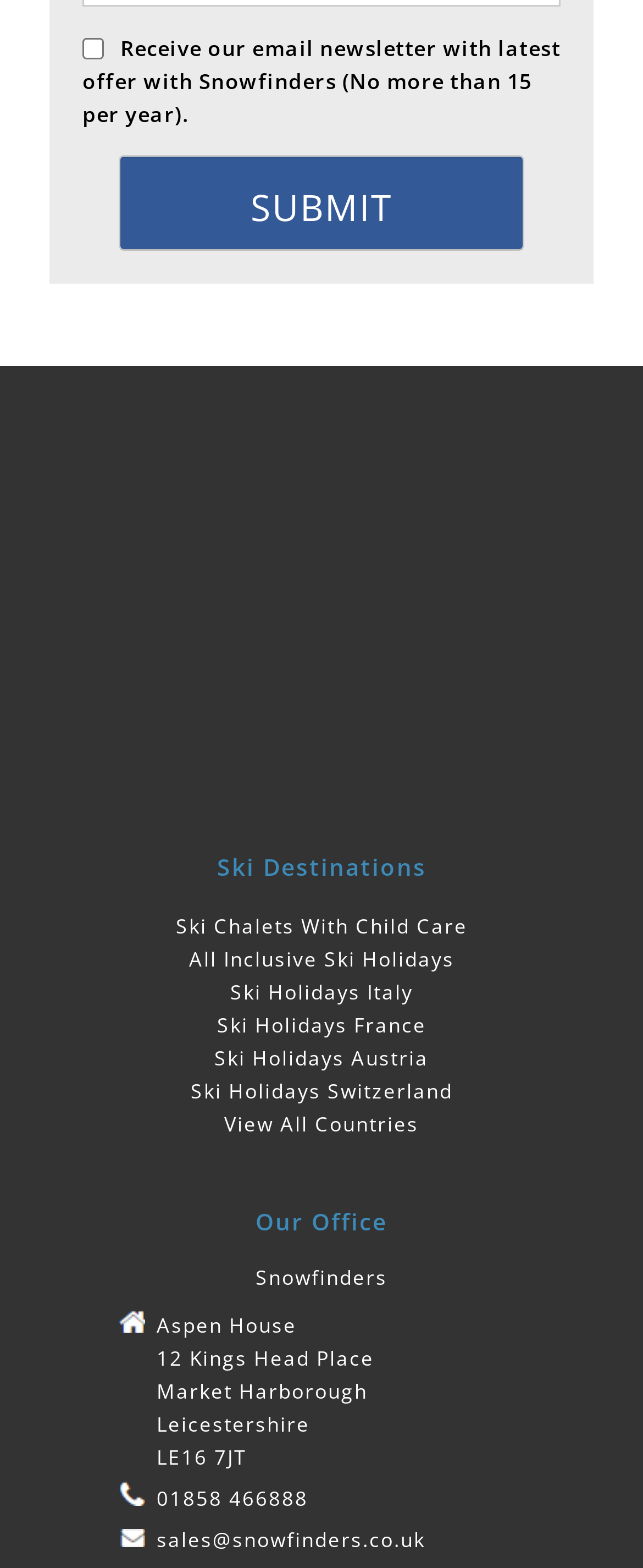Find the bounding box coordinates of the clickable area required to complete the following action: "Click the SUBMIT button".

[0.185, 0.099, 0.815, 0.16]